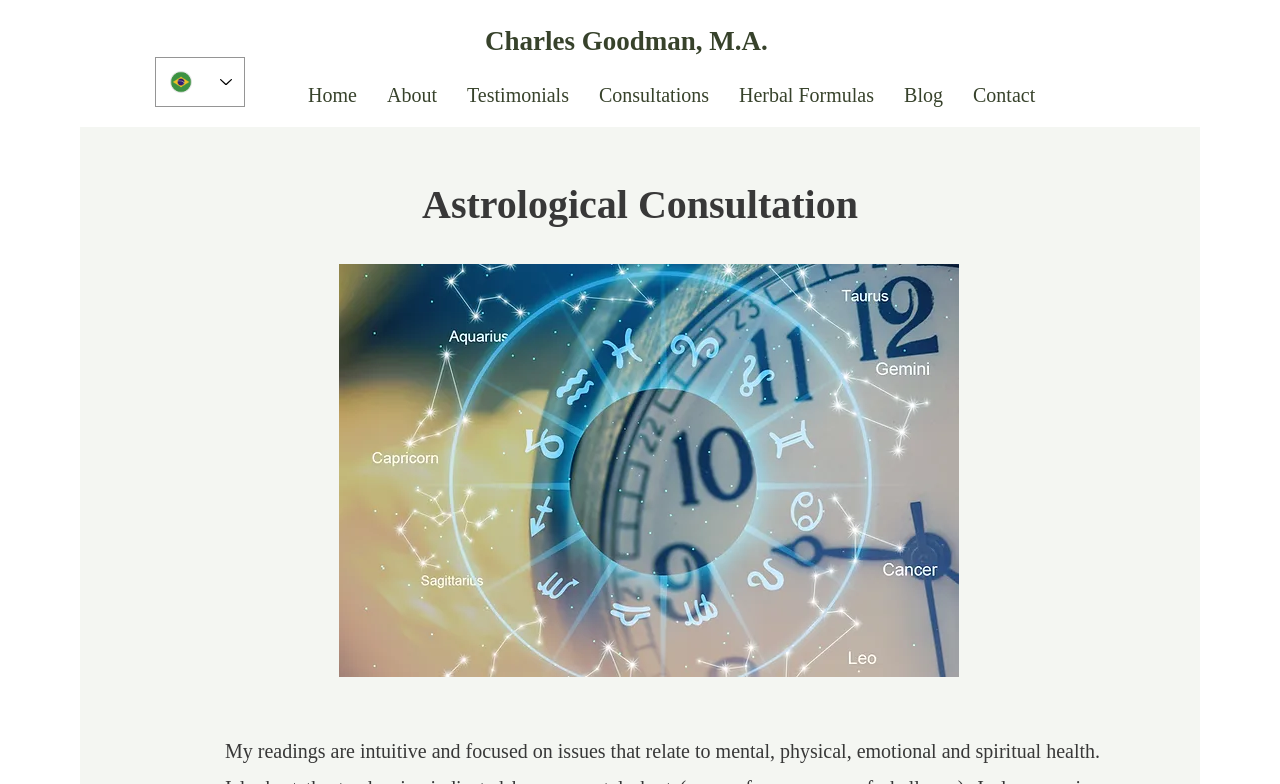Highlight the bounding box coordinates of the element that should be clicked to carry out the following instruction: "go to the home page". The coordinates must be given as four float numbers ranging from 0 to 1, i.e., [left, top, right, bottom].

[0.229, 0.103, 0.291, 0.136]